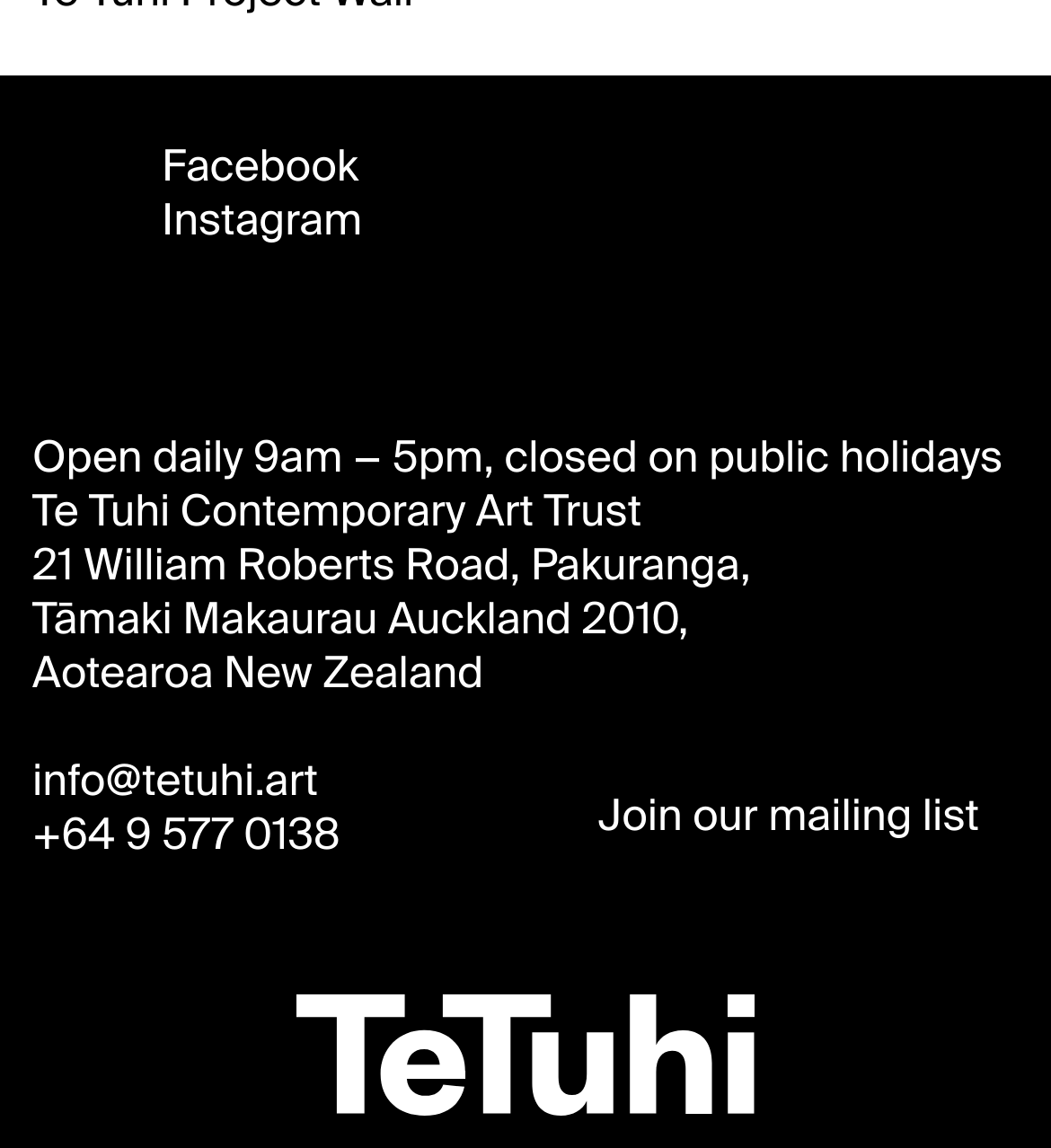Respond to the following question with a brief word or phrase:
What is the phone number of the art trust?

+64 9 577 0138